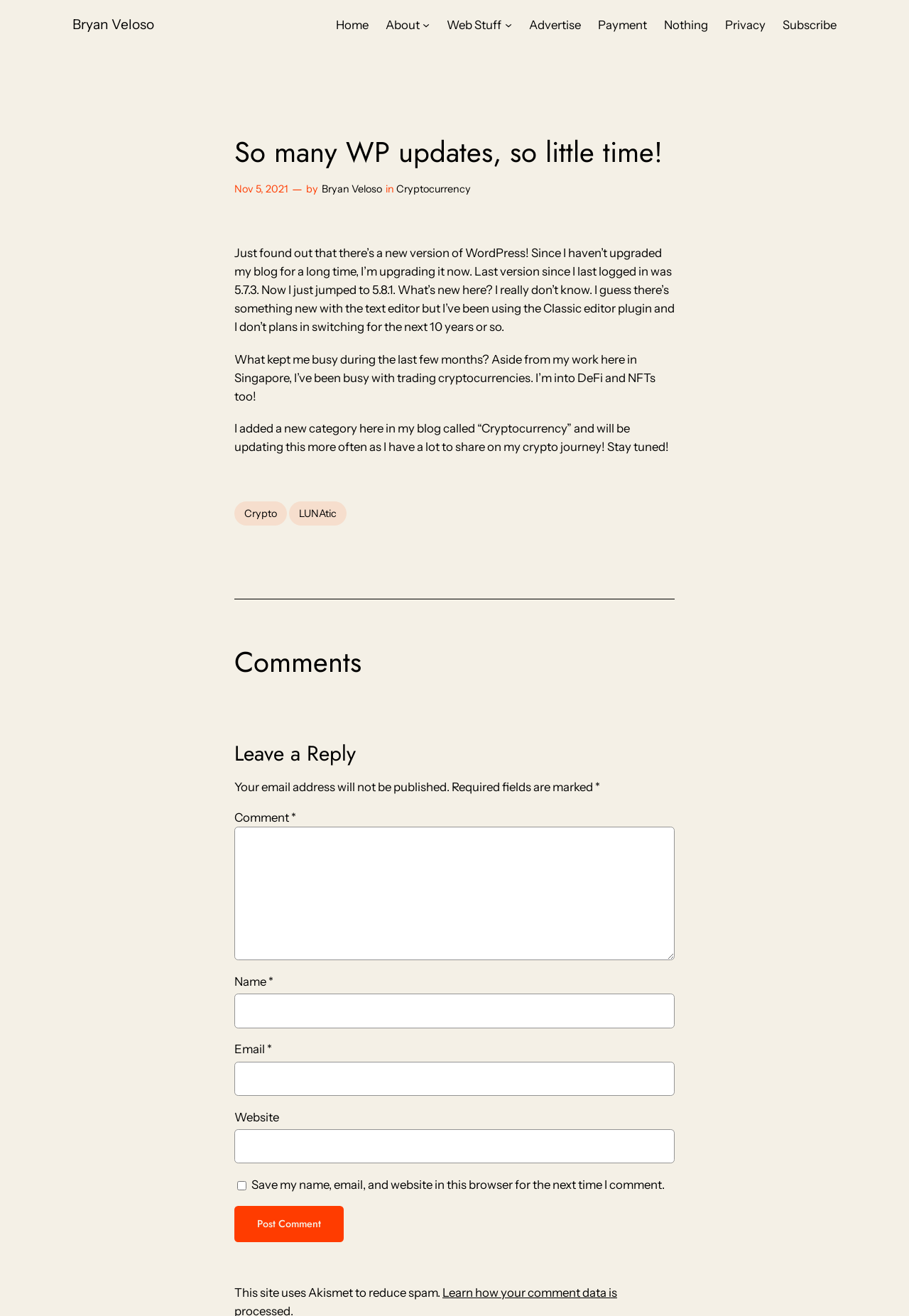Locate the UI element that matches the description parent_node: Name * name="author" in the webpage screenshot. Return the bounding box coordinates in the format (top-left x, top-left y, bottom-right x, bottom-right y), with values ranging from 0 to 1.

[0.258, 0.755, 0.742, 0.781]